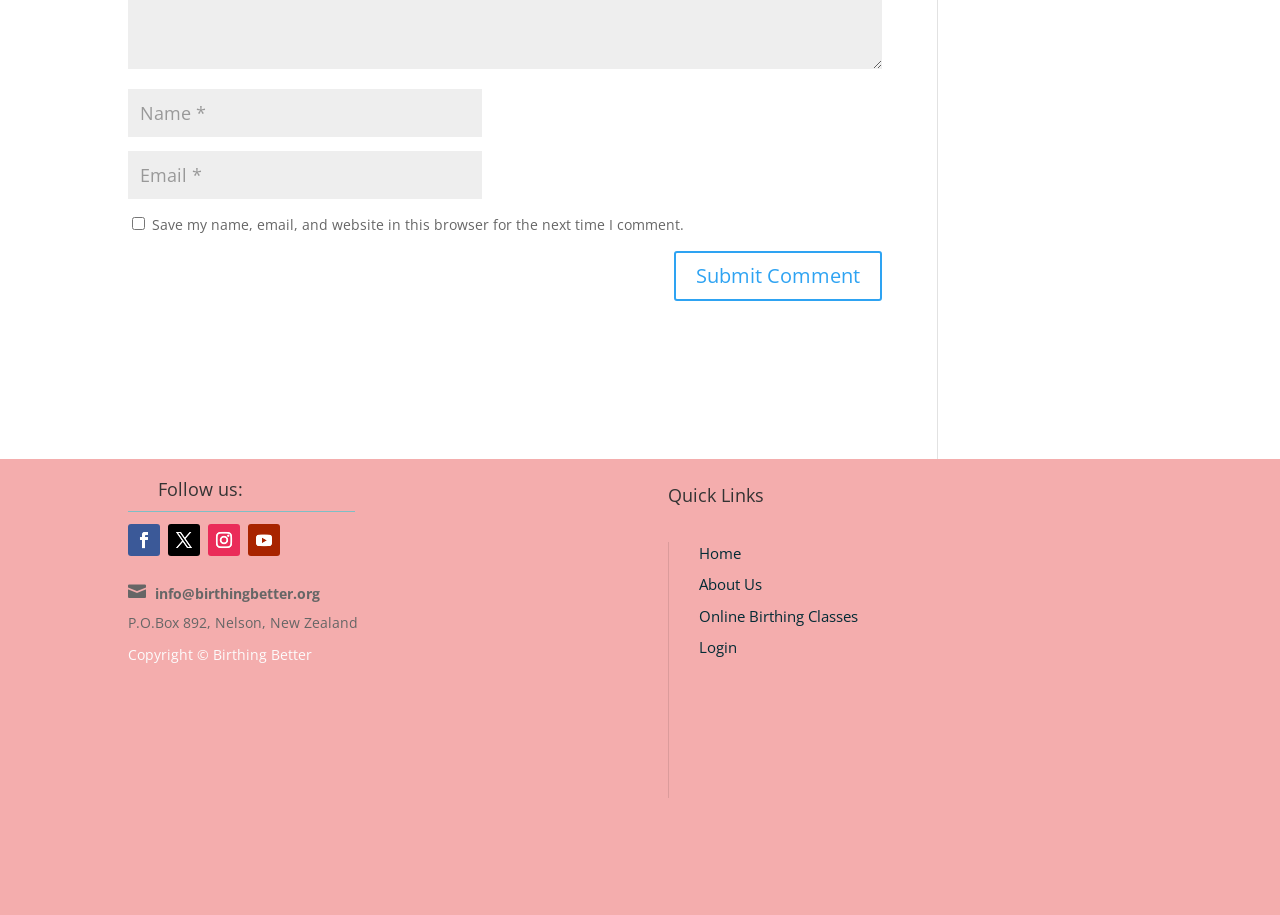Please provide the bounding box coordinates in the format (top-left x, top-left y, bottom-right x, bottom-right y). Remember, all values are floating point numbers between 0 and 1. What is the bounding box coordinate of the region described as: Follow

[0.194, 0.573, 0.219, 0.608]